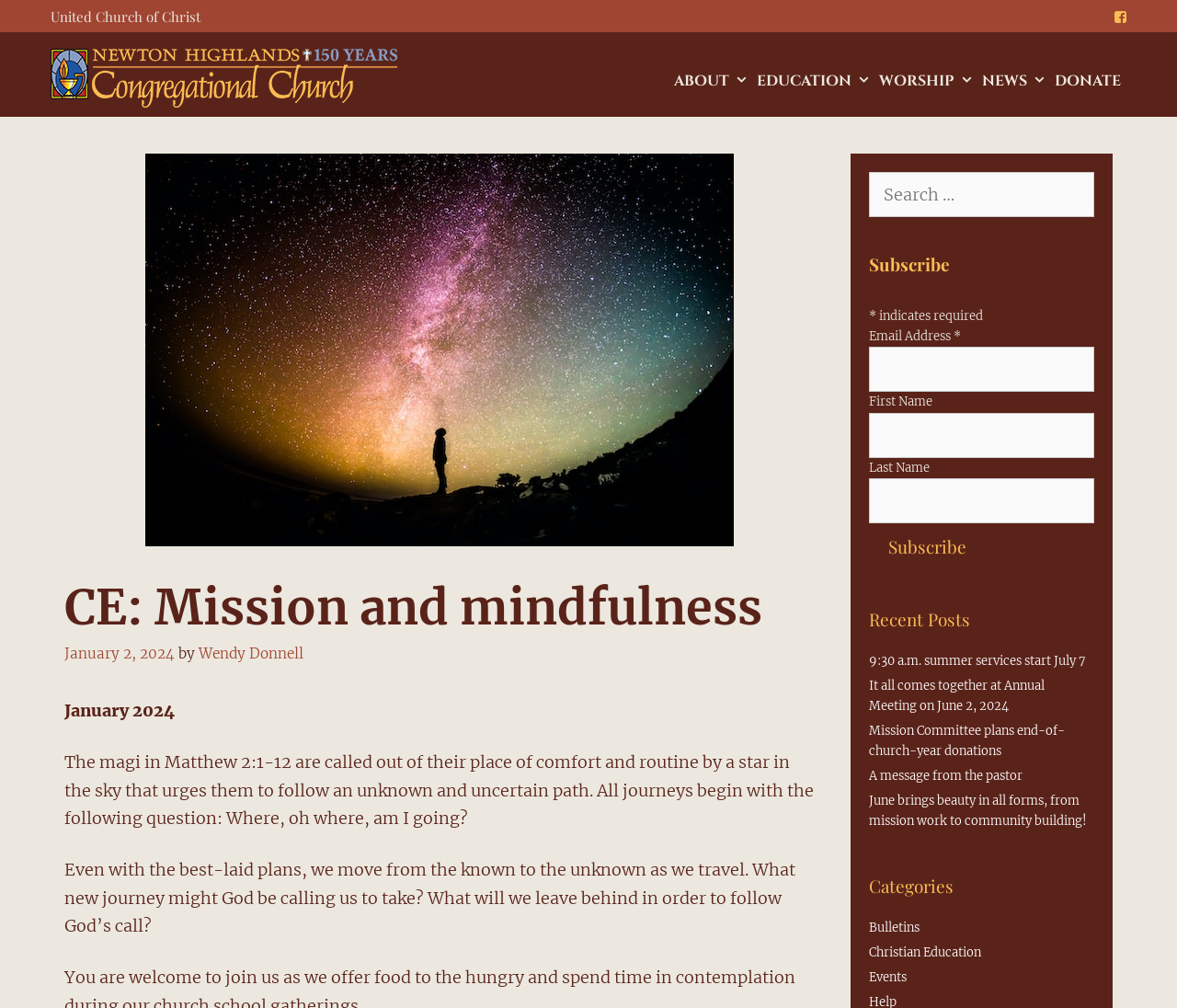Identify the bounding box coordinates for the UI element mentioned here: "Mission Committee plans end-of-church-year donations". Provide the coordinates as four float values between 0 and 1, i.e., [left, top, right, bottom].

[0.738, 0.717, 0.905, 0.753]